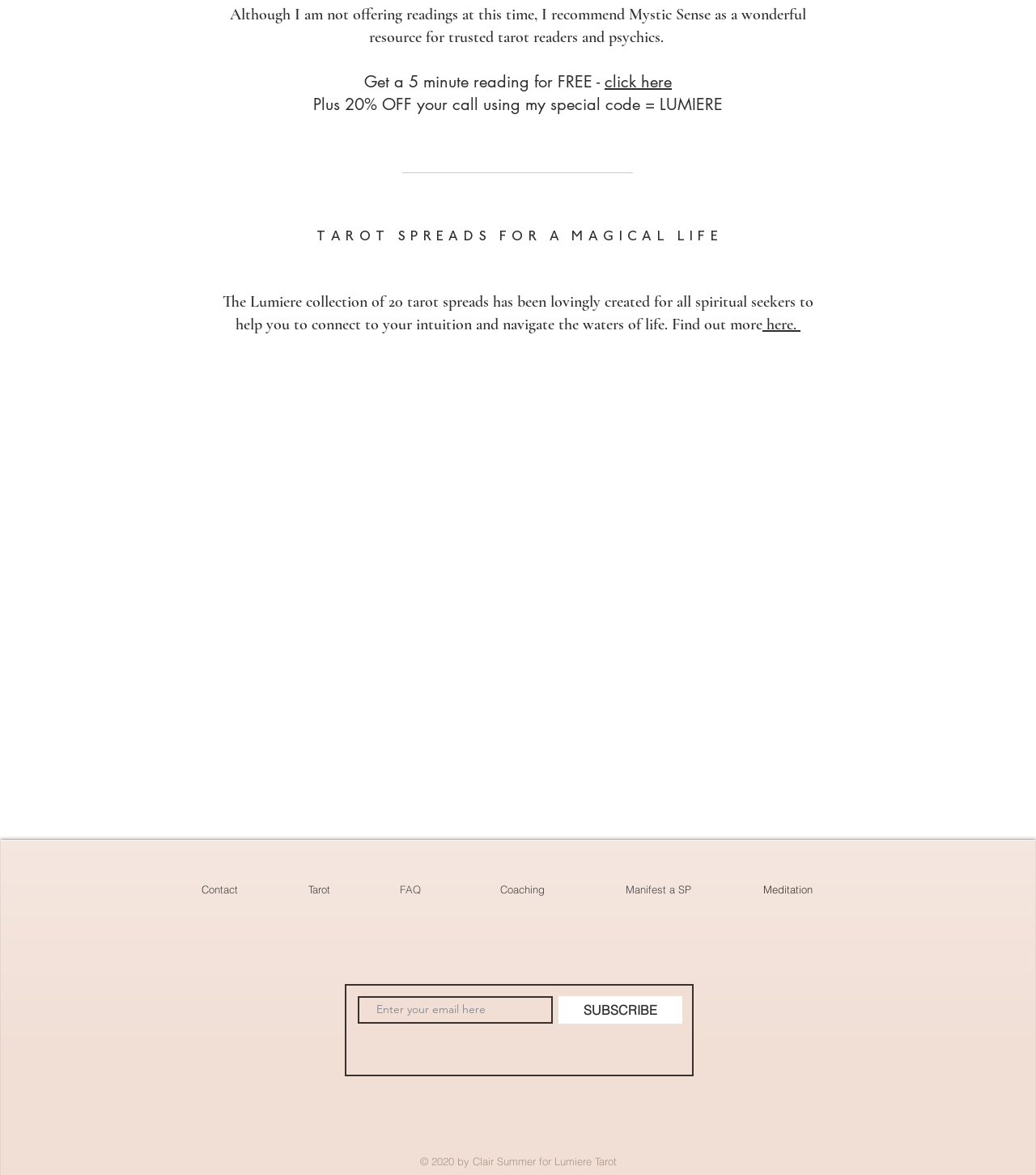Find the bounding box coordinates for the element described here: "aria-label="White Instagram Icon"".

[0.524, 0.942, 0.546, 0.961]